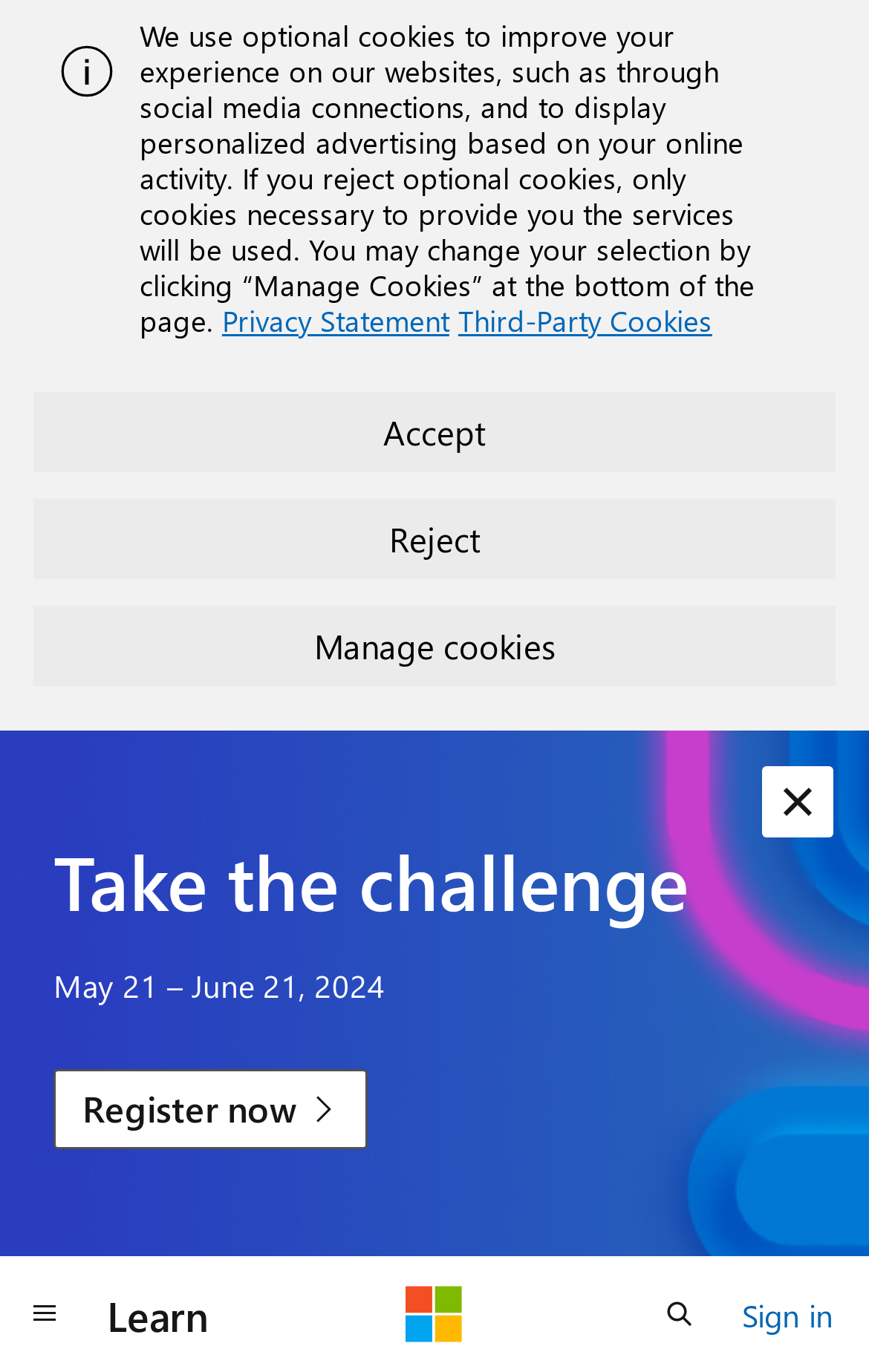Generate a comprehensive description of the webpage content.

This webpage appears to be a Microsoft Q&A page, with a focus on a specific question about changing a domain password and its potential impact on SQL services. 

At the top of the page, there is an alert section with an image and a message about cookies, which spans almost the entire width of the page. Below this section, there are three buttons: "Accept", "Reject", and "Manage cookies", aligned horizontally and centered on the page.

Further down, there is a heading "Take the challenge" followed by a text "May 21 – June 21, 2024" and a "Register now" link, all aligned to the left side of the page.

On the right side of the page, near the top, there is a "Dismiss alert" button. At the very bottom of the page, there are several navigation elements, including a "Global navigation" button, links to "Learn" and "Microsoft", a search button, and a "Sign in" link, all aligned horizontally and spanning almost the entire width of the page.

The main content of the page, which is the question and its related discussion, is not explicitly described in the provided accessibility tree. However, based on the meta description, it is likely that the main content is located below the alert section and the navigation elements, and it discusses the implications of changing a domain password on SQL services.